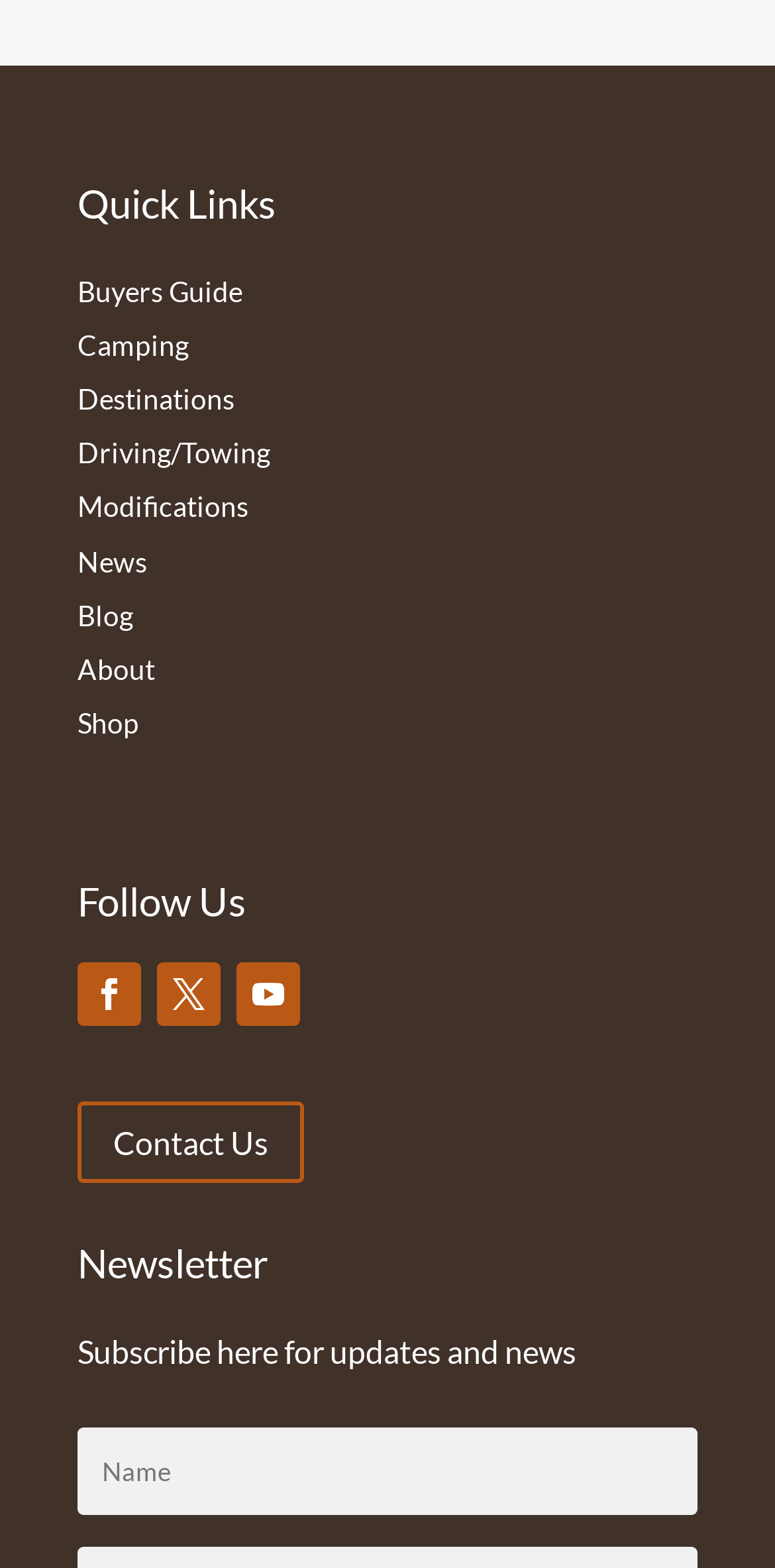Identify the bounding box of the UI component described as: "Camping".

[0.1, 0.209, 0.244, 0.231]